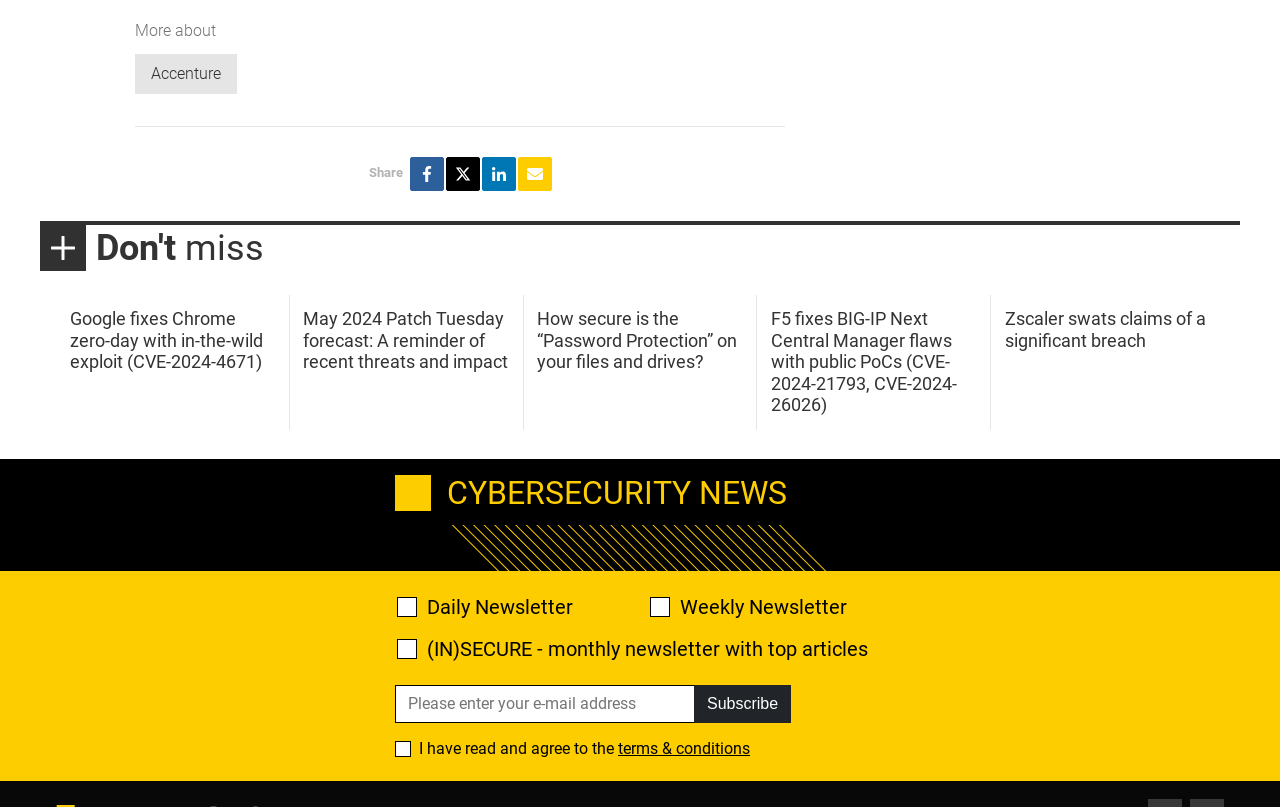Locate the bounding box coordinates of the element I should click to achieve the following instruction: "Read terms and conditions".

[0.483, 0.916, 0.586, 0.94]